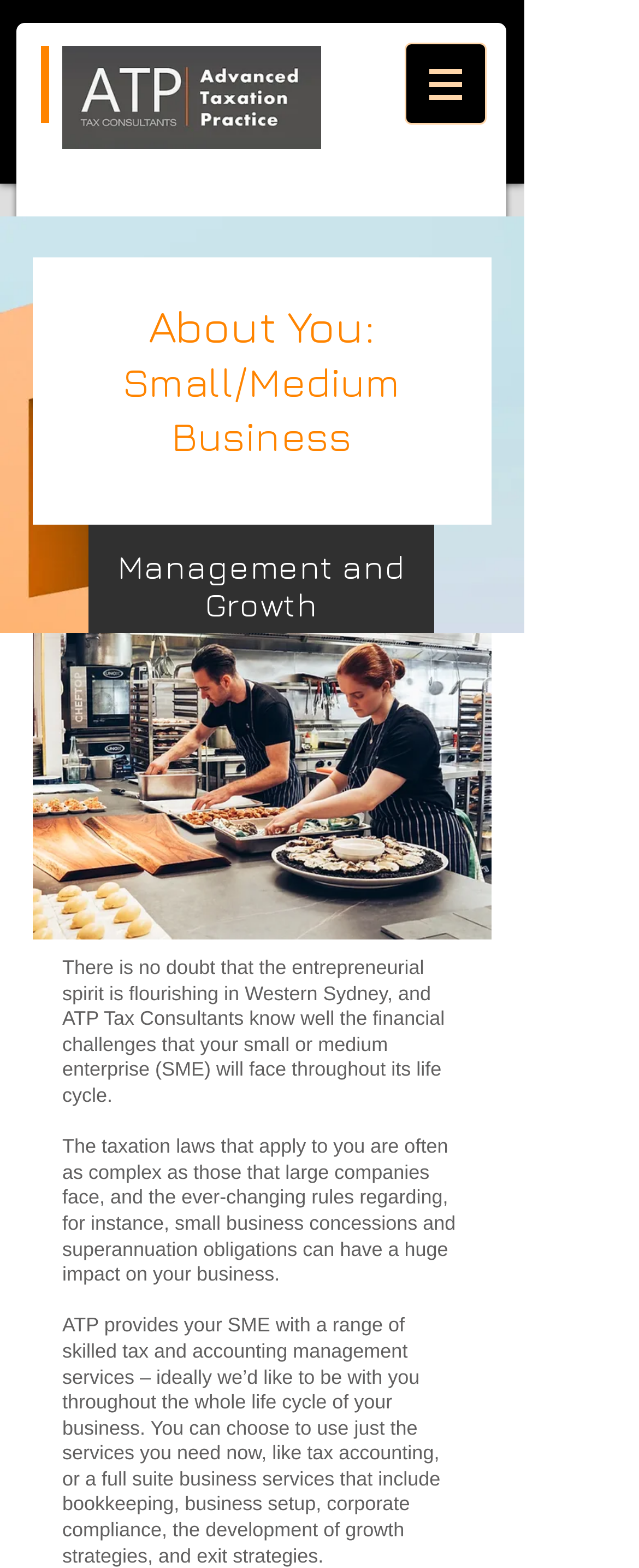Answer the question with a brief word or phrase:
What is the goal of ATP's services for SMEs?

Support throughout business life cycle